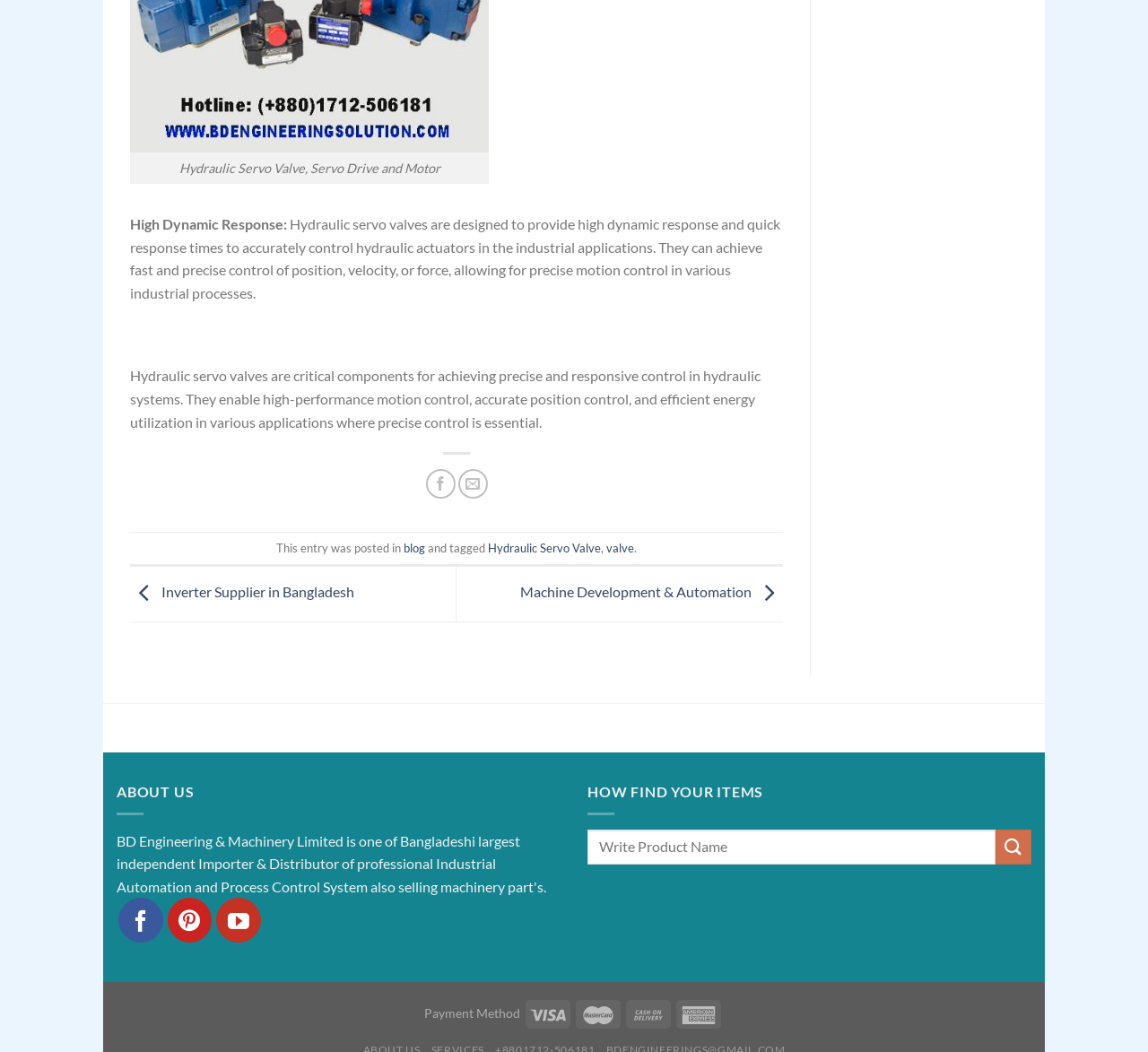What is the main topic of this webpage?
Using the image as a reference, give an elaborate response to the question.

The main topic of this webpage is hydraulic servo valves, which is evident from the text 'High Dynamic Response: Hydraulic servo valves are designed to provide high dynamic response and quick response times to accurately control hydraulic actuators in the industrial applications.'